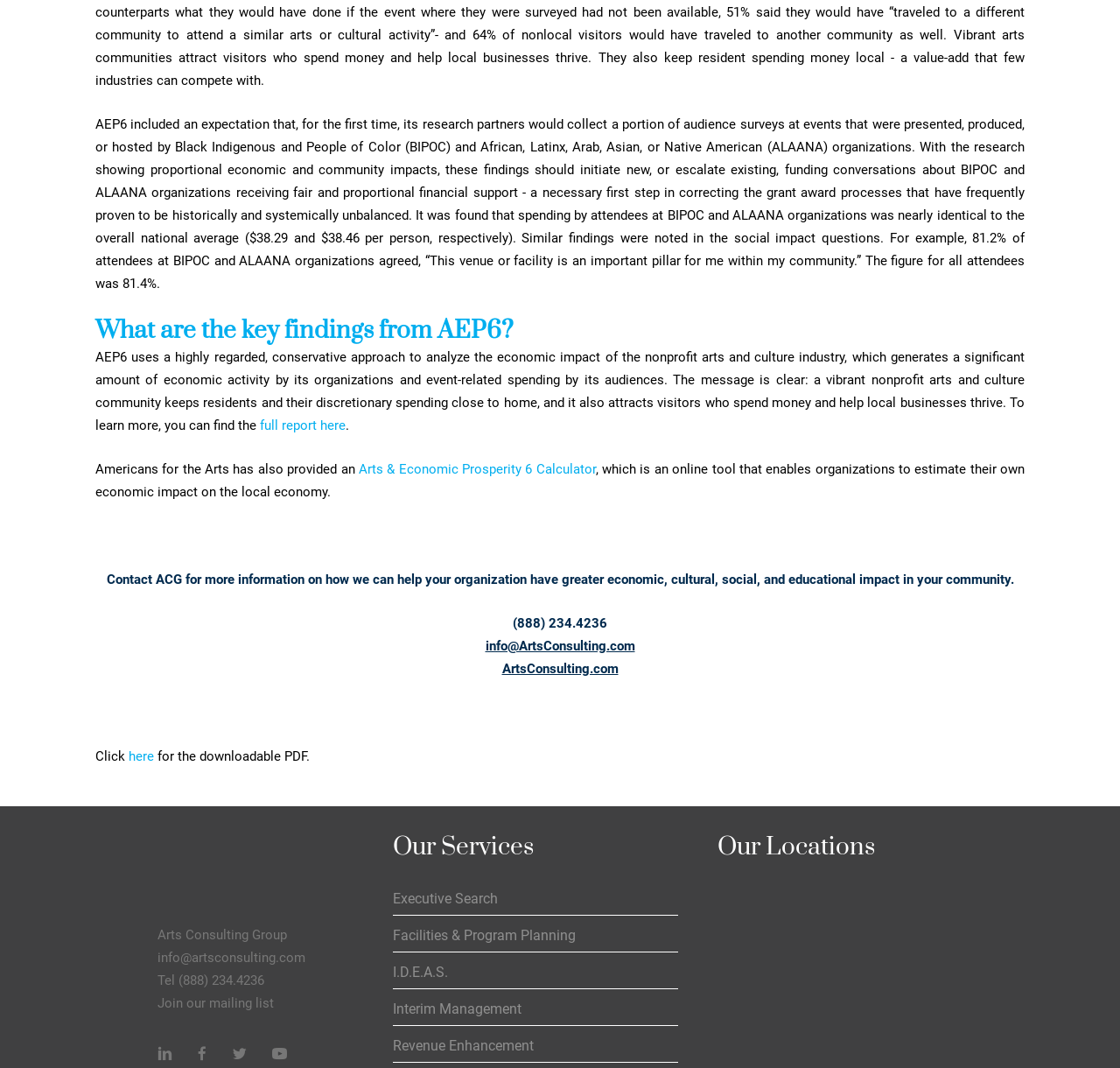Please give a succinct answer using a single word or phrase:
What services does Arts Consulting Group offer?

Executive Search, etc.